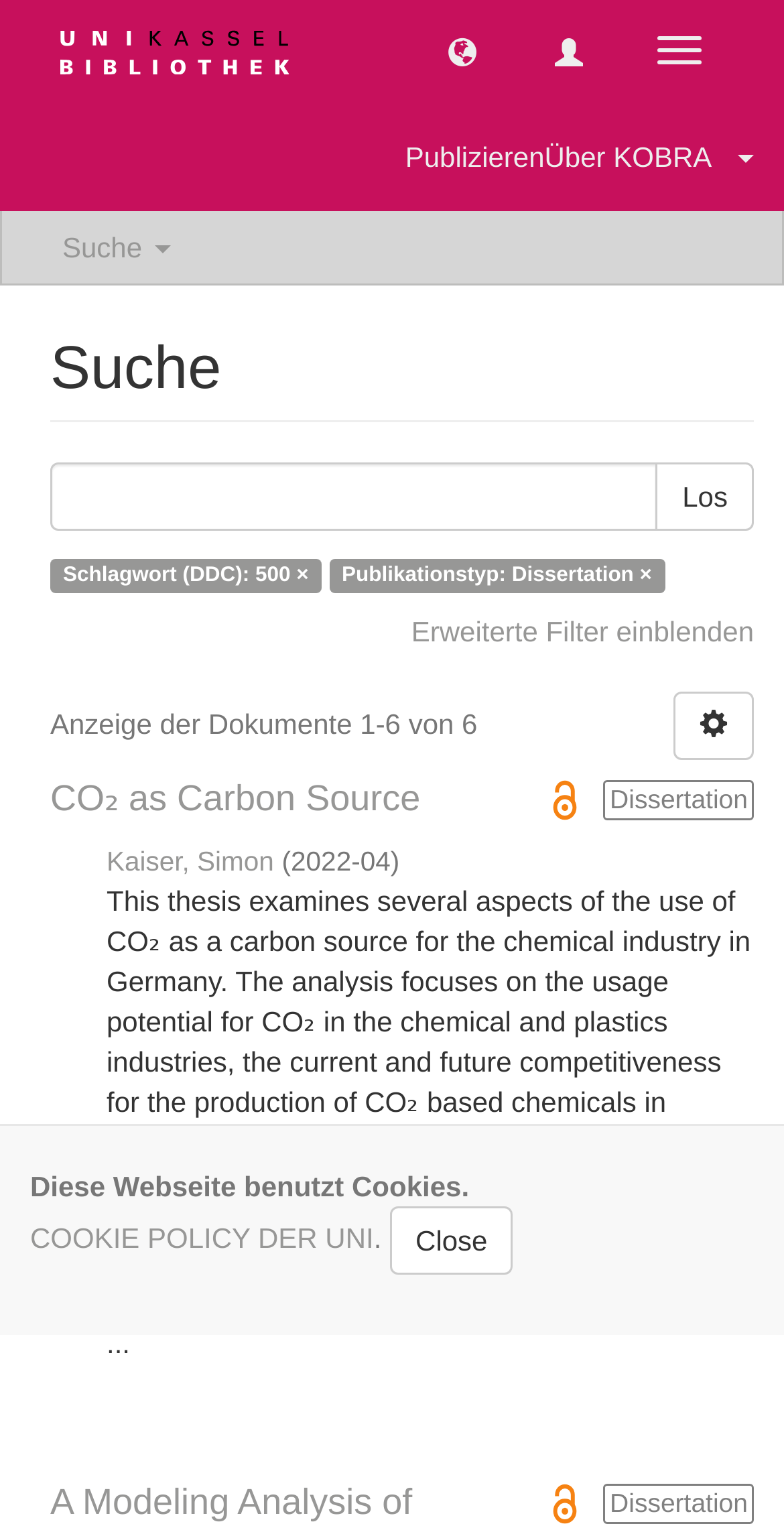Based on the provided description, "Suche", find the bounding box of the corresponding UI element in the screenshot.

[0.079, 0.152, 0.217, 0.173]